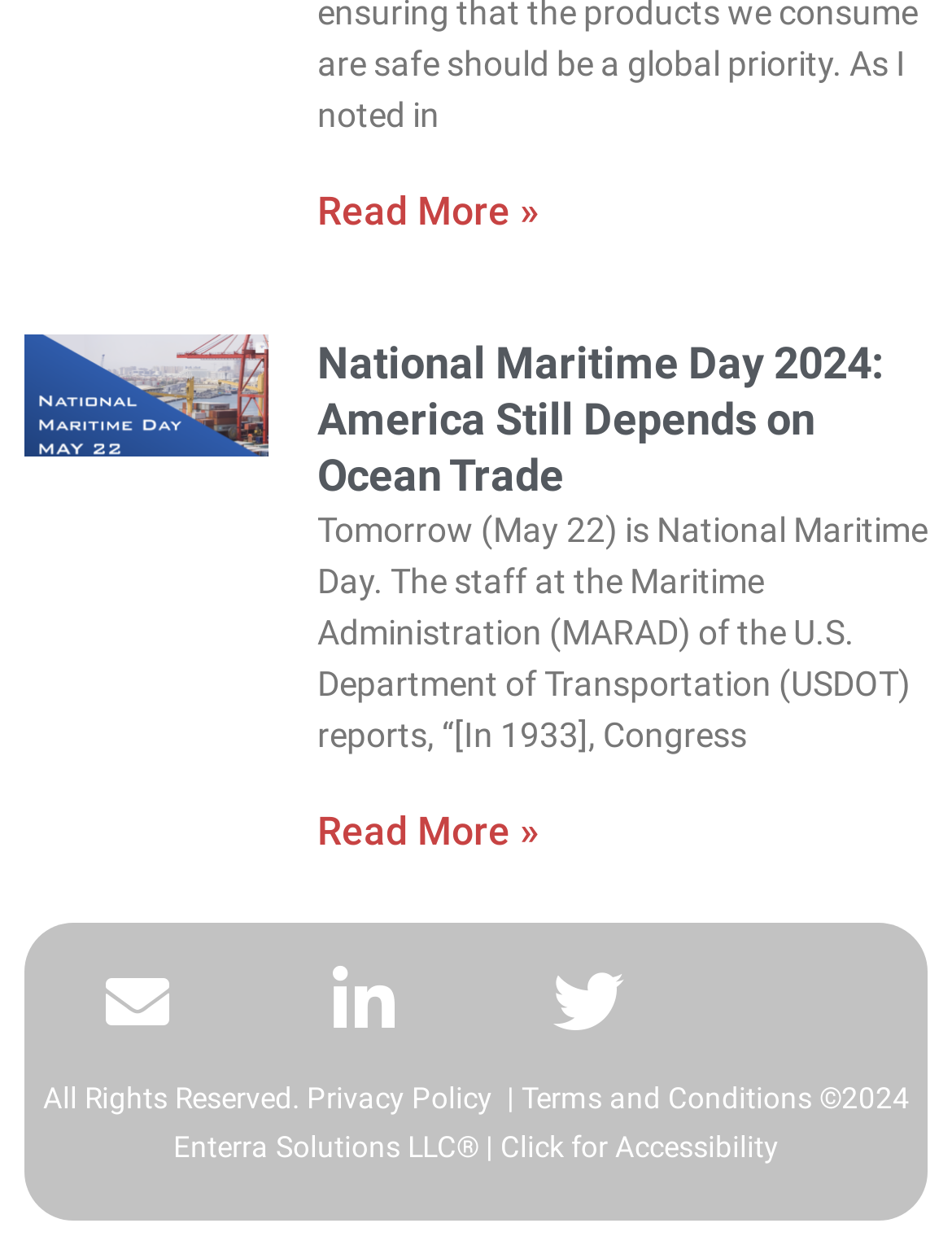Please locate the bounding box coordinates of the element that needs to be clicked to achieve the following instruction: "Click for Accessibility". The coordinates should be four float numbers between 0 and 1, i.e., [left, top, right, bottom].

[0.526, 0.908, 0.818, 0.935]